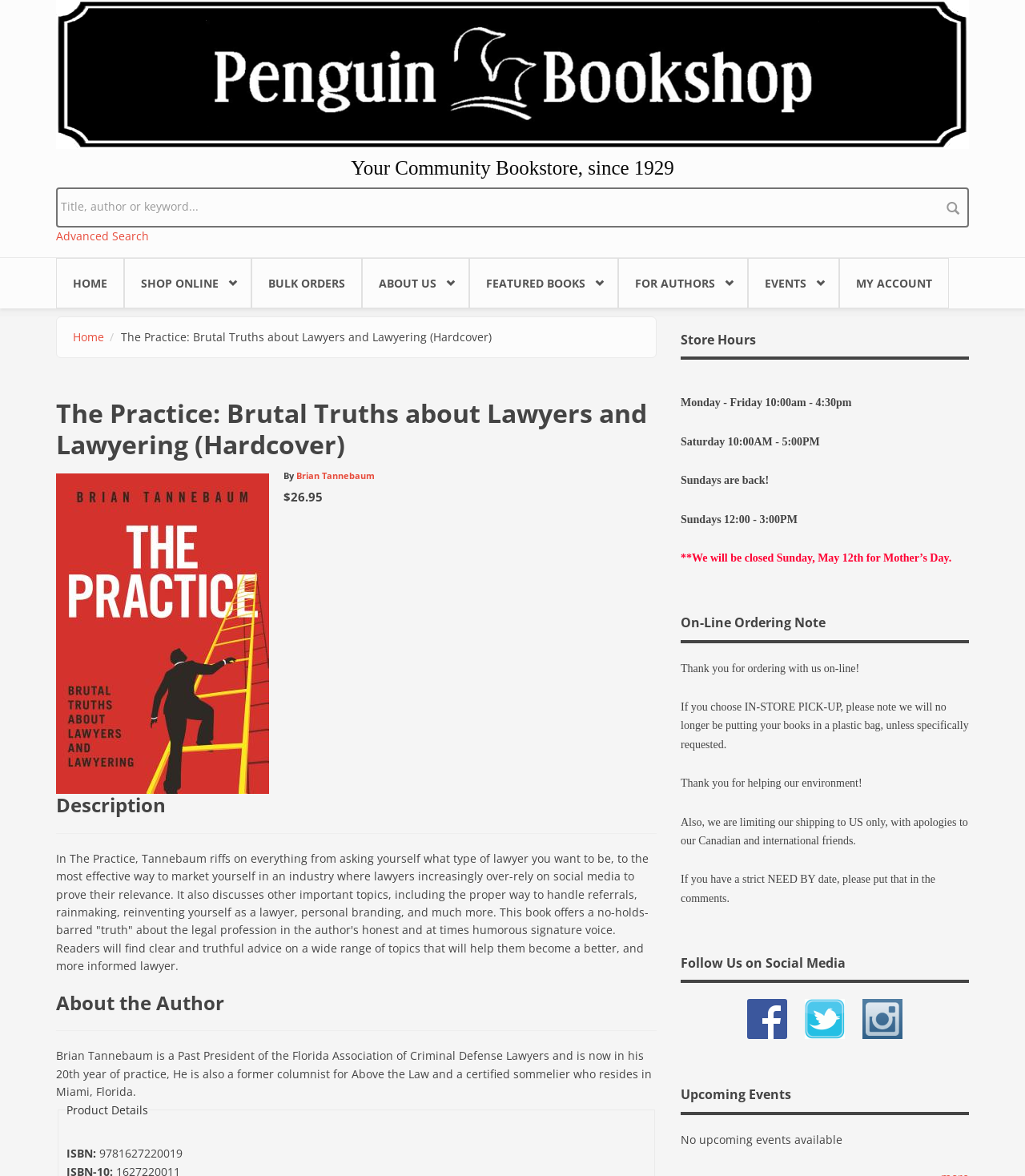Can you determine the bounding box coordinates of the area that needs to be clicked to fulfill the following instruction: "Check the store hours"?

[0.664, 0.283, 0.945, 0.296]